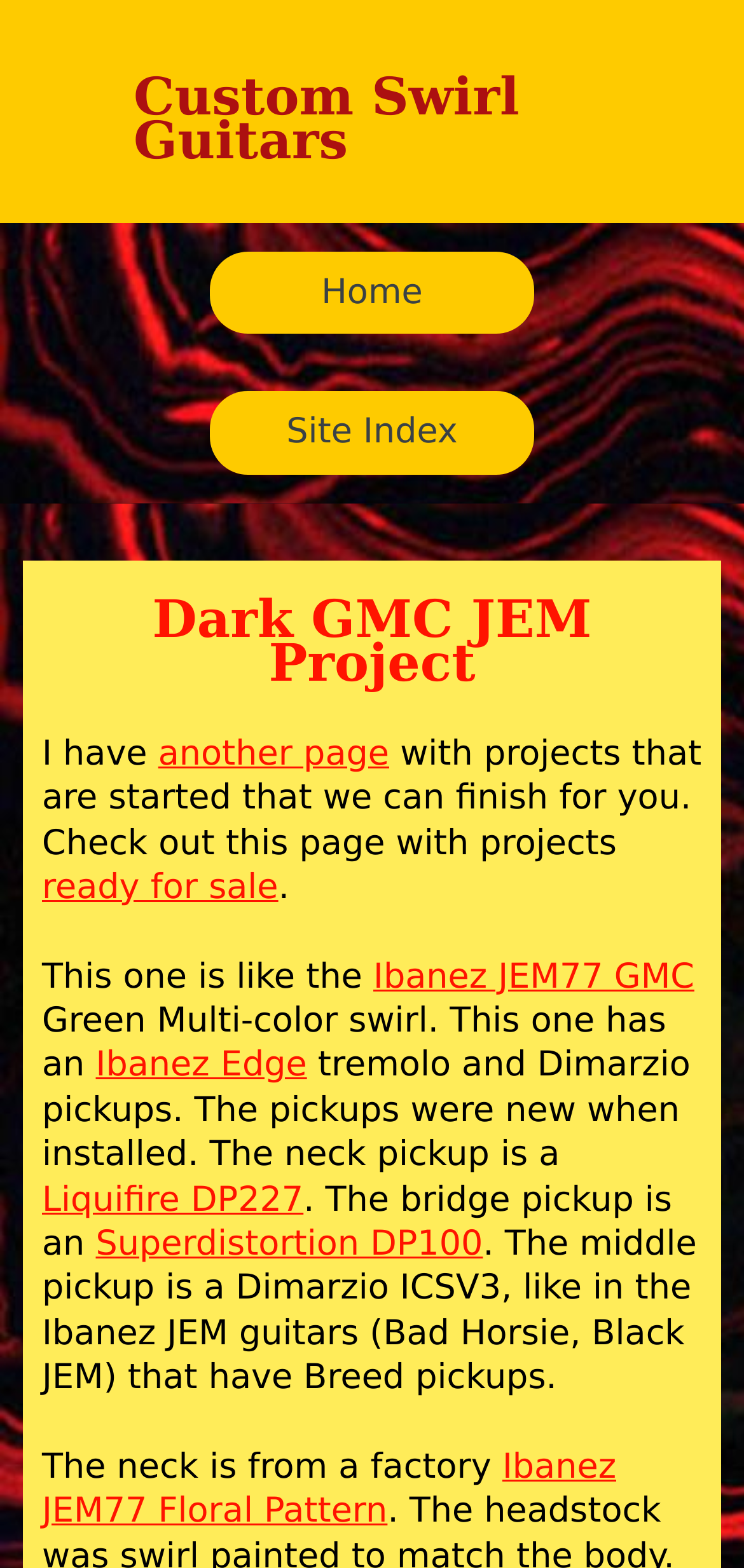Please find and report the bounding box coordinates of the element to click in order to perform the following action: "go to home page". The coordinates should be expressed as four float numbers between 0 and 1, in the format [left, top, right, bottom].

[0.282, 0.16, 0.718, 0.213]